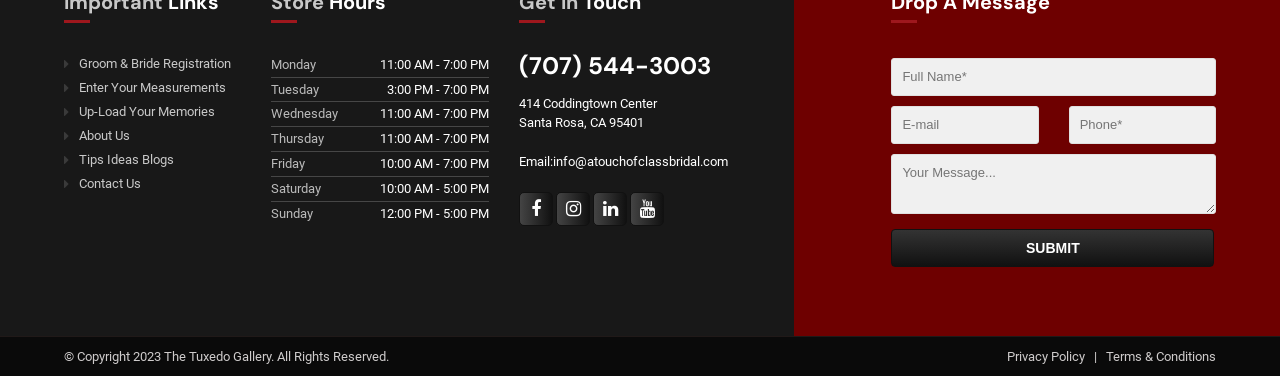Could you locate the bounding box coordinates for the section that should be clicked to accomplish this task: "Enter your full name".

[0.696, 0.154, 0.95, 0.255]